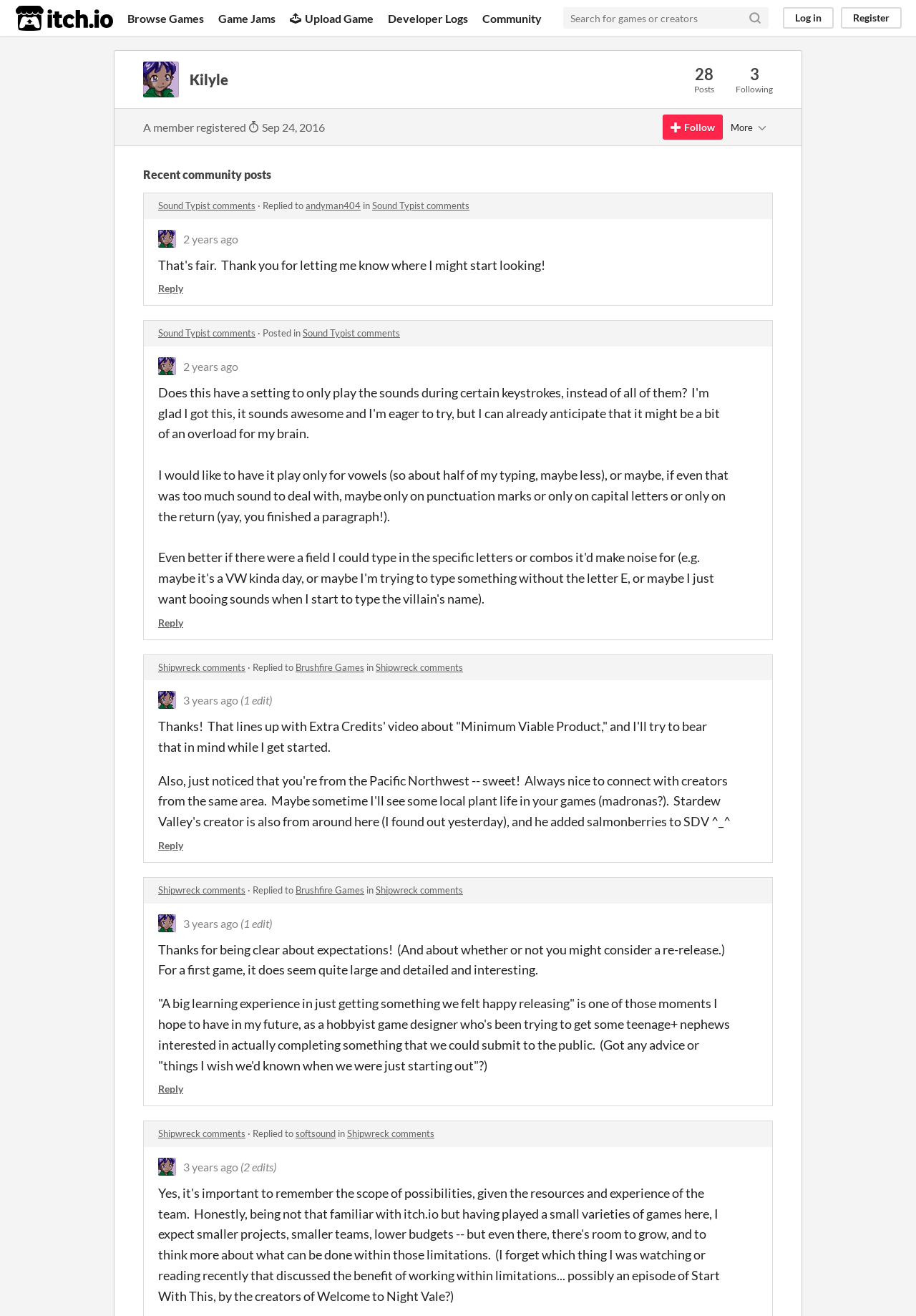Please identify the bounding box coordinates of the area I need to click to accomplish the following instruction: "Search for games or creators".

[0.615, 0.005, 0.809, 0.022]